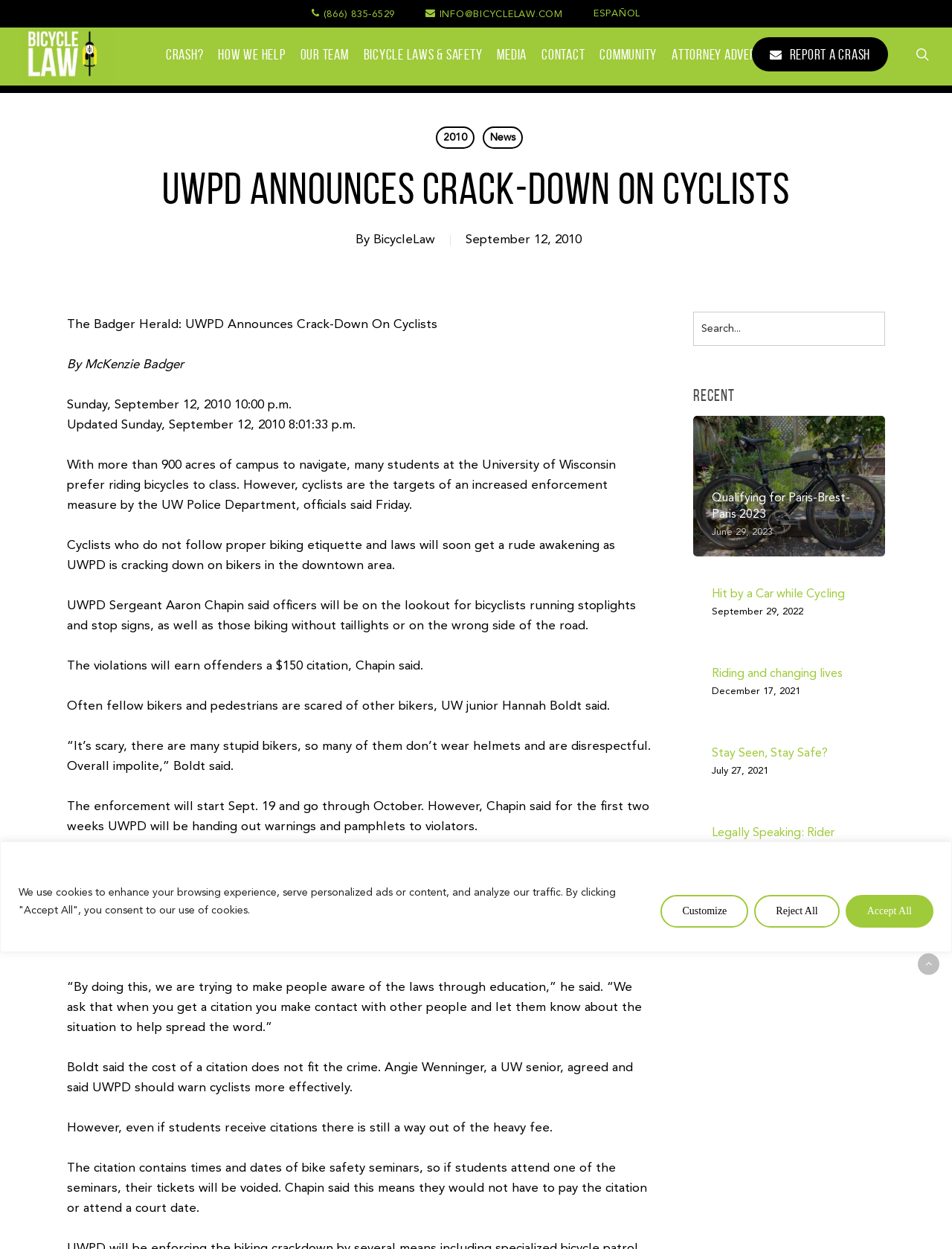Locate and generate the text content of the webpage's heading.

UWPD ANNOUNCES CRACK-DOWN ON CYCLISTS